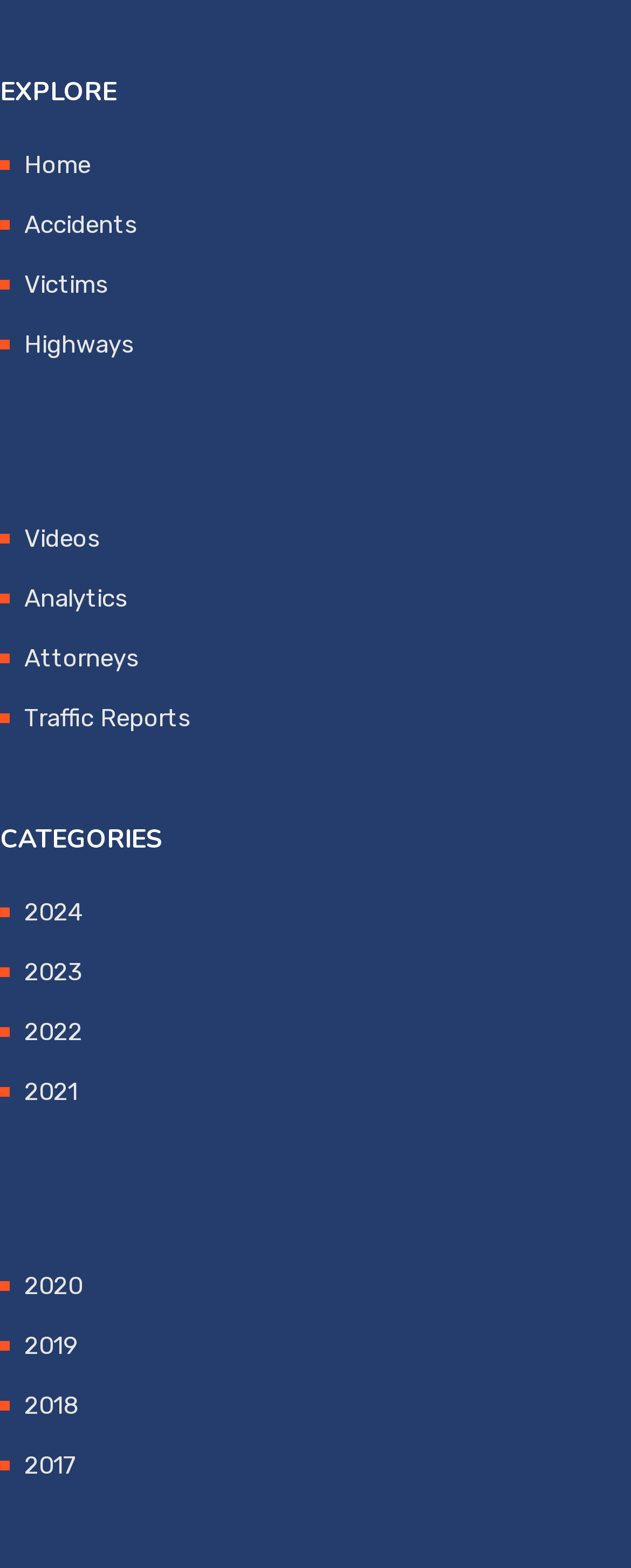Use a single word or phrase to answer the question: How many links are under the 'CATEGORIES' heading?

7